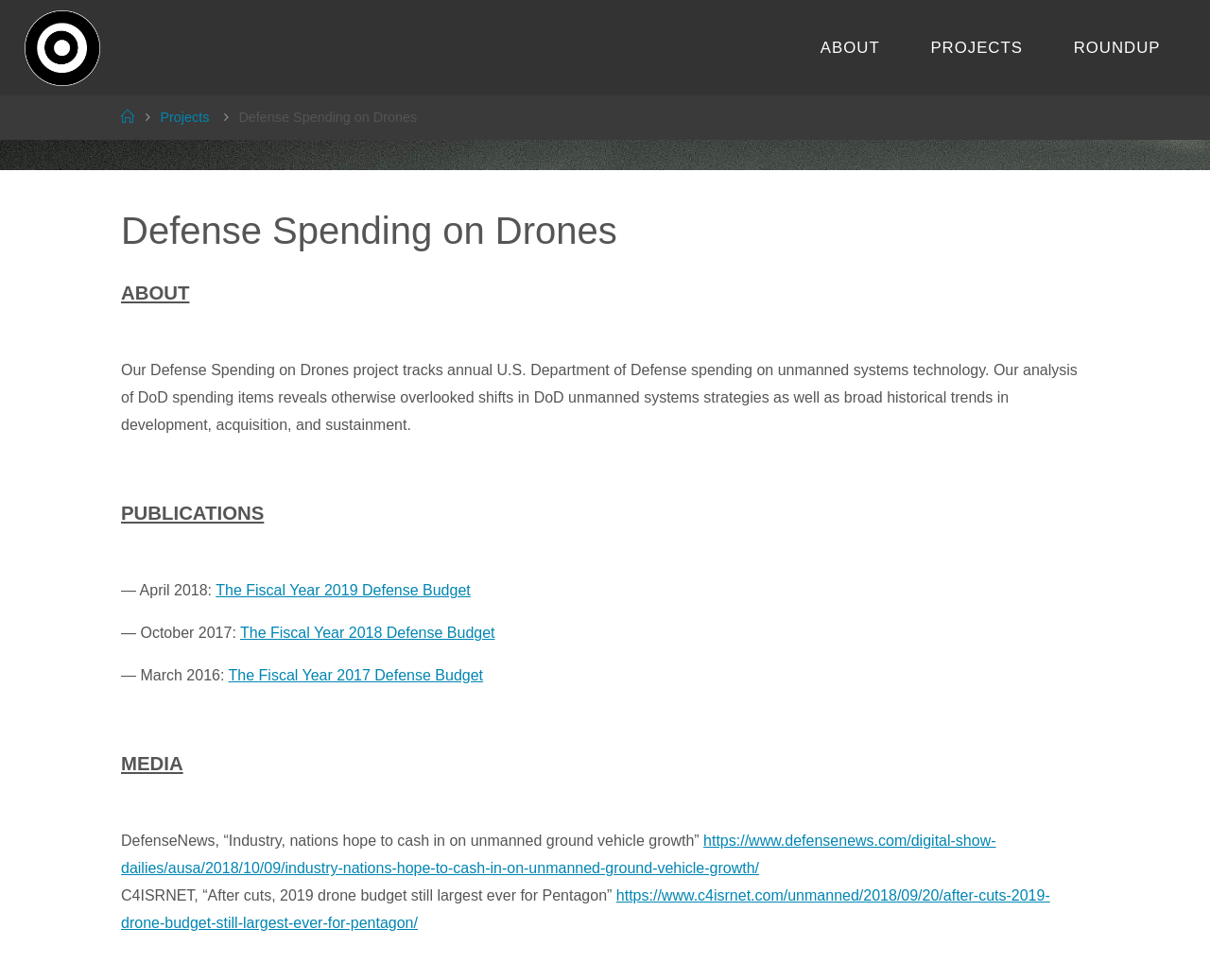Locate the bounding box coordinates of the element that needs to be clicked to carry out the instruction: "Click the link to The Fiscal Year 2019 Defense Budget". The coordinates should be given as four float numbers ranging from 0 to 1, i.e., [left, top, right, bottom].

[0.178, 0.594, 0.389, 0.611]